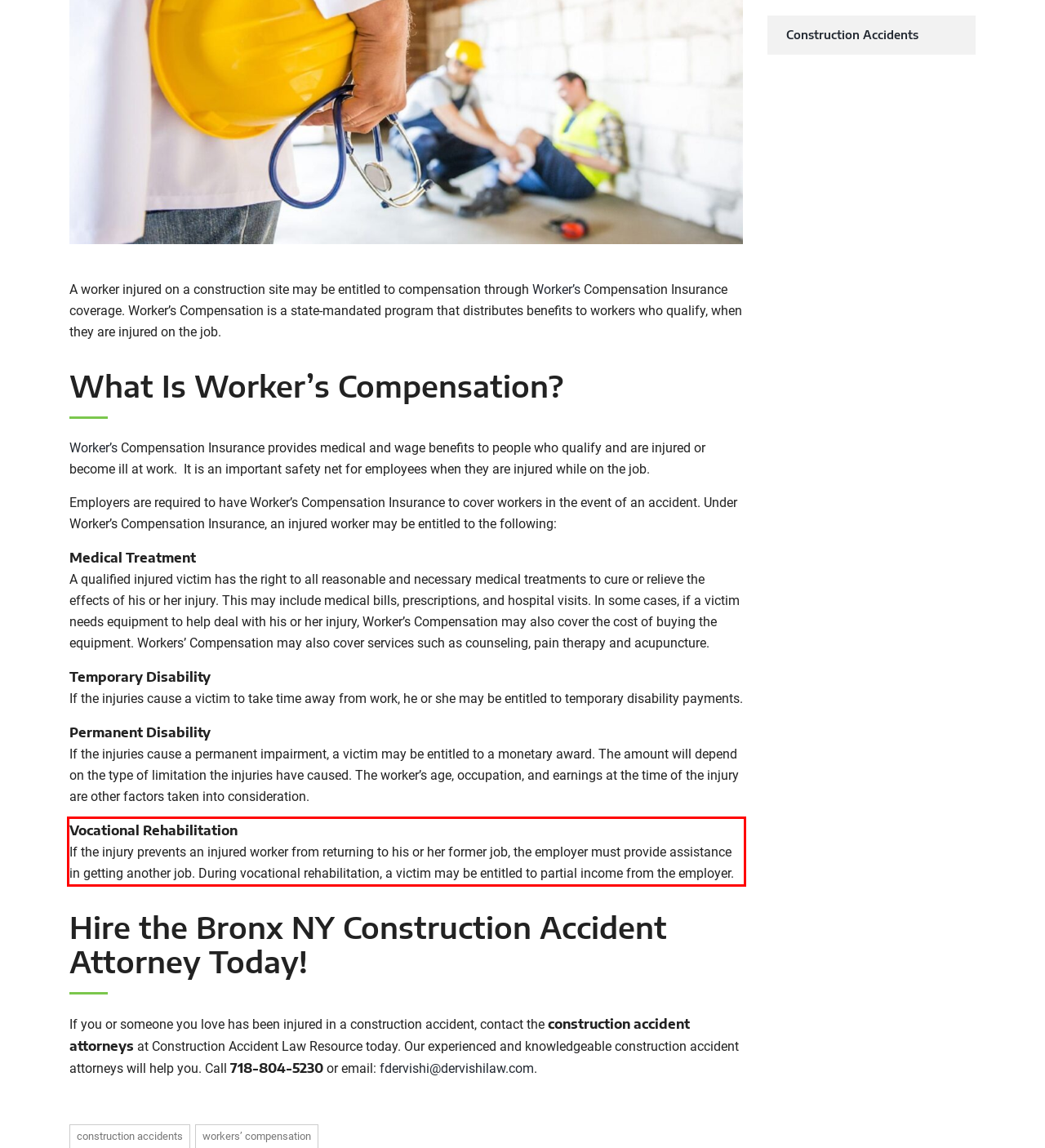You have a screenshot of a webpage with a UI element highlighted by a red bounding box. Use OCR to obtain the text within this highlighted area.

Vocational Rehabilitation If the injury prevents an injured worker from returning to his or her former job, the employer must provide assistance in getting another job. During vocational rehabilitation, a victim may be entitled to partial income from the employer.